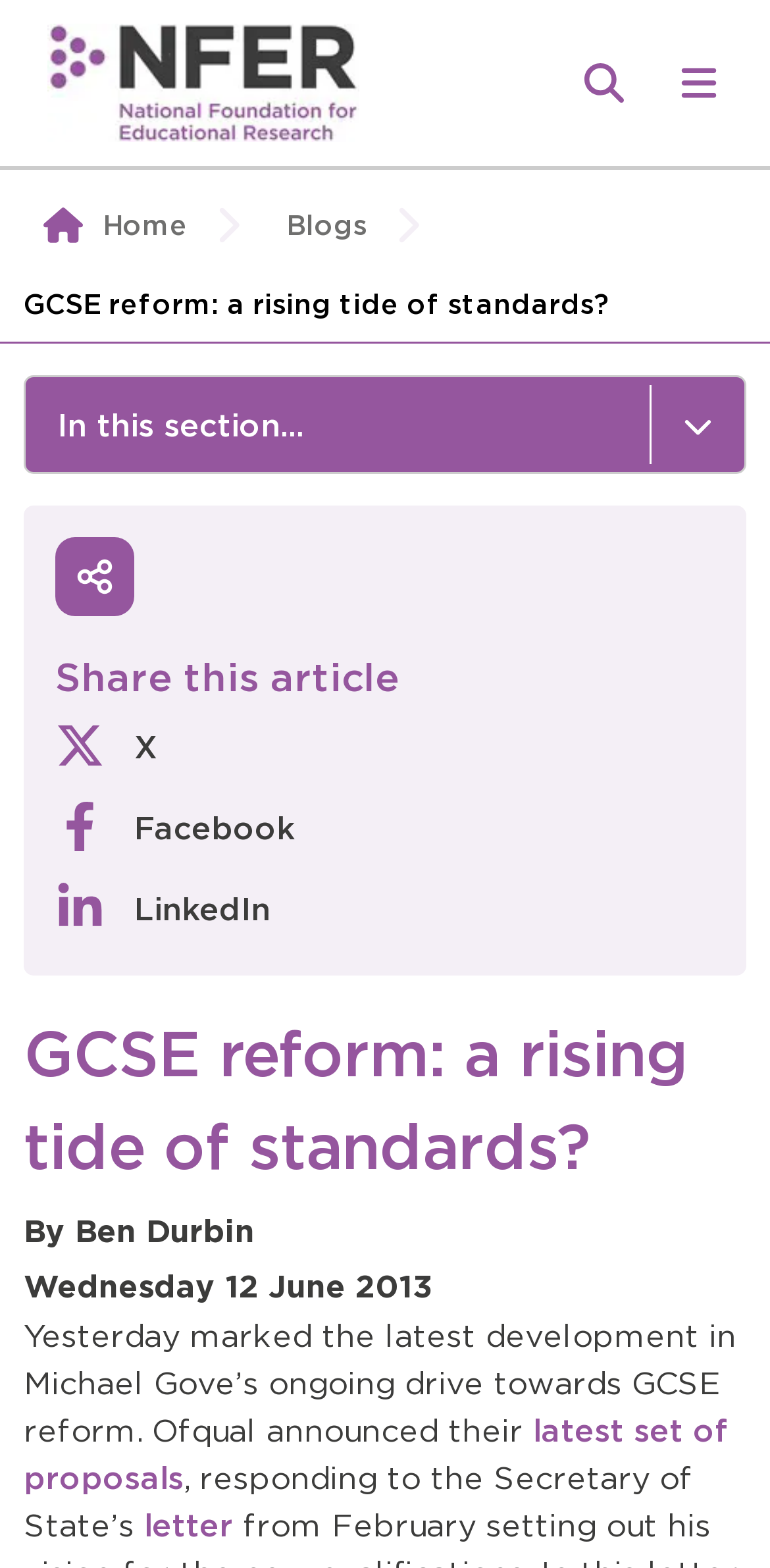Identify the bounding box coordinates for the element that needs to be clicked to fulfill this instruction: "Click the NFER logo". Provide the coordinates in the format of four float numbers between 0 and 1: [left, top, right, bottom].

[0.031, 0.0, 0.498, 0.106]